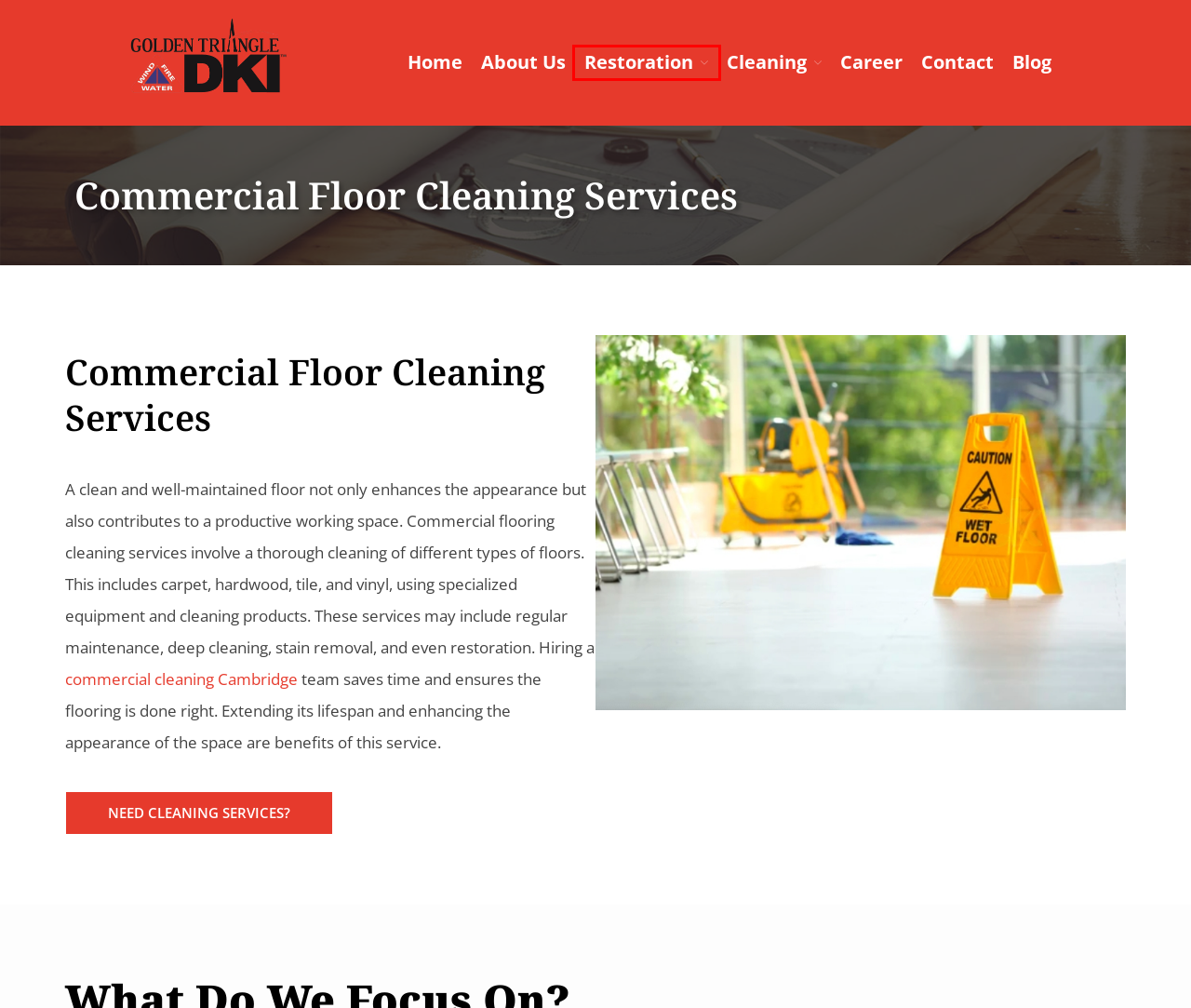You are given a screenshot of a webpage with a red bounding box around an element. Choose the most fitting webpage description for the page that appears after clicking the element within the red bounding box. Here are the candidates:
A. Restoration Cambridge | Full-Service Restoration Work in Ontario
B. Attic Mold Removal Toronto | Property Mold Restoration
C. Home Renovation Cambridge | Interior and Exterior Designs
D. Construction Site Security | Construction Site Protection Services
E. Commercial Carpet Cleaning Service | Ontario Cleaning Company
F. Water Damage Restoration Cambridge | Restoration Services
G. Janitorial Services Toronto | Commercial Workplace Cleaning
H. Mould Removal Cambridge​ | Commercial and Residential

A